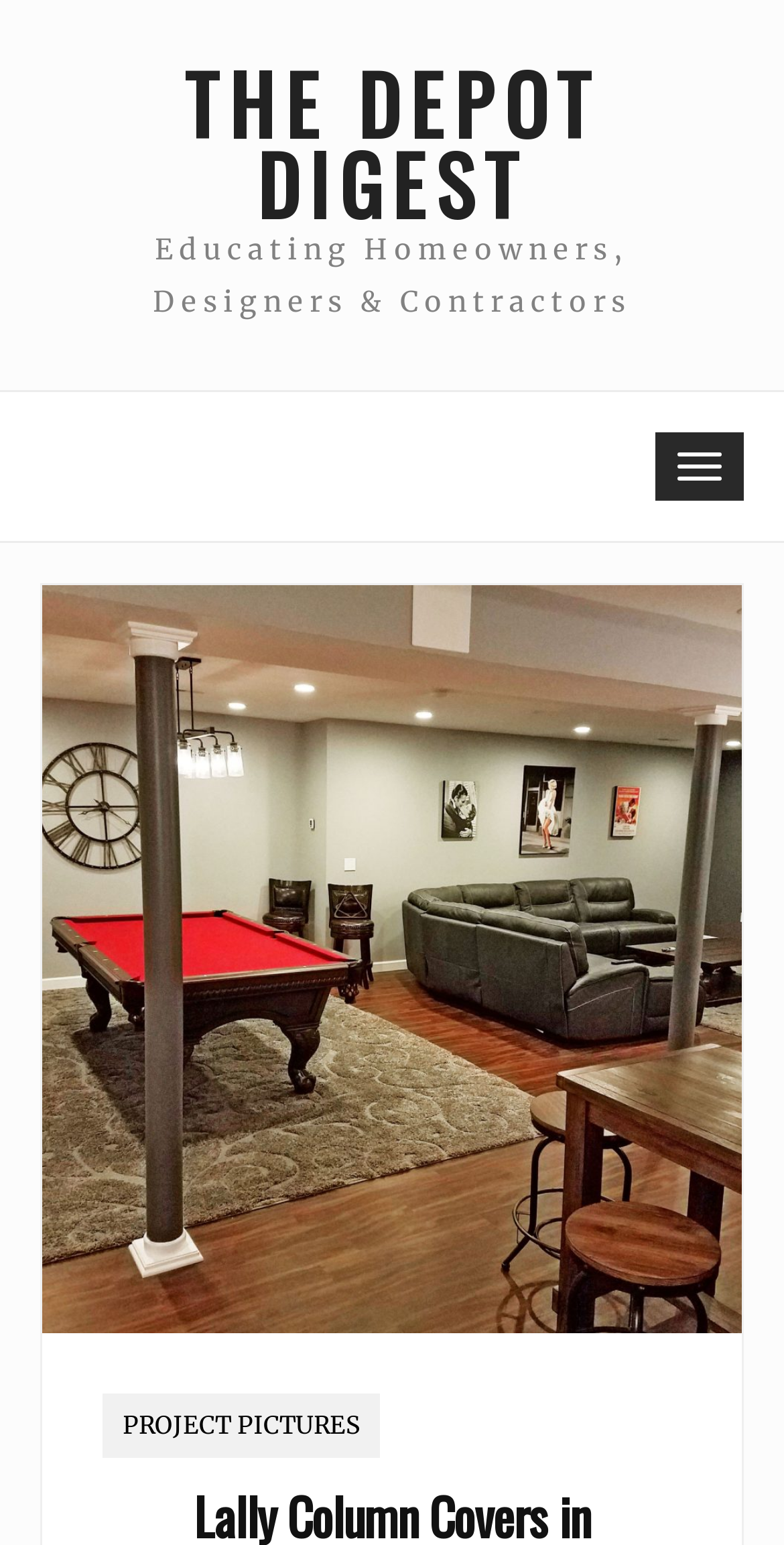Please find and provide the title of the webpage.

Lally Column Covers in Basement Remodel